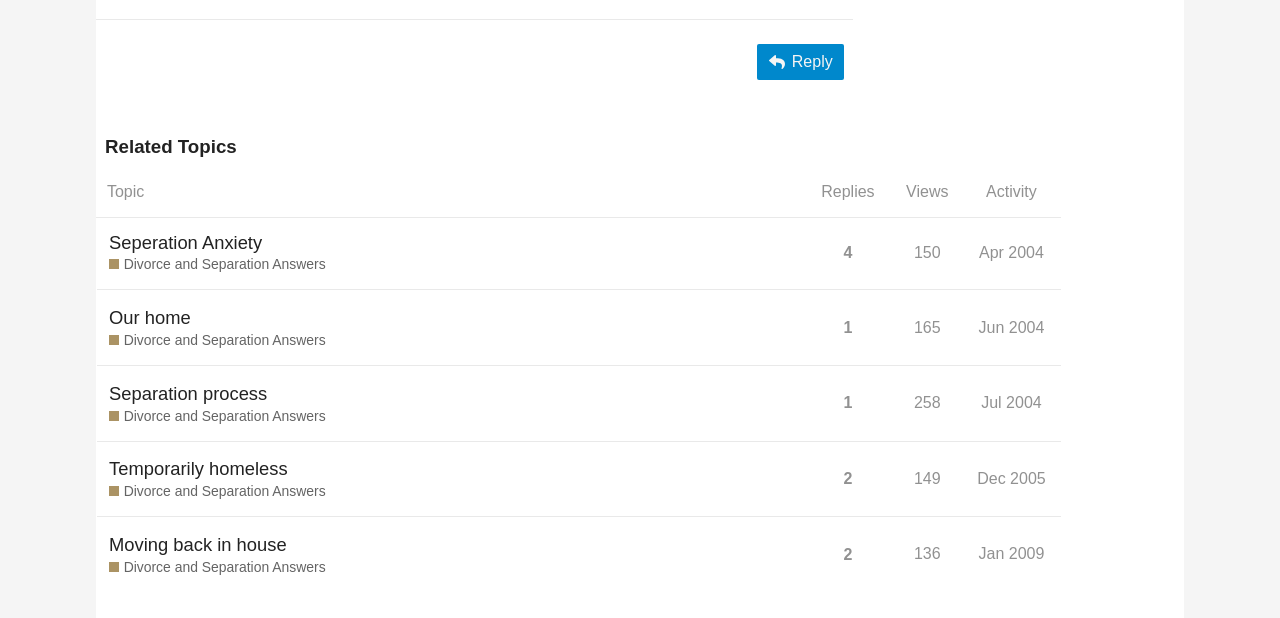How many rows are in the table?
Please provide a single word or phrase based on the screenshot.

6